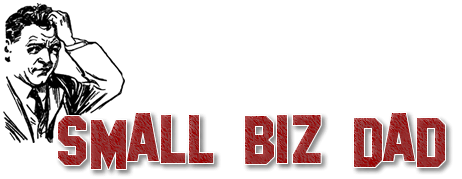Explain the image thoroughly, highlighting all key elements.

The image prominently features the title "SMALL BIZ DAD" alongside a vintage illustration of a man with a perplexed expression, seemingly deep in thought. The text appears bold and impactful, using a red font that stands out against a white background, reinforcing the theme of small business advice and insights. This visual representation captures the essence of the blog's focus on navigating the challenges of small business ownership while maintaining a relatable and approachable tone. The combination of the illustration and the title conveys both the seriousness of business challenges and a friendly, supportive vibe for readers seeking guidance.